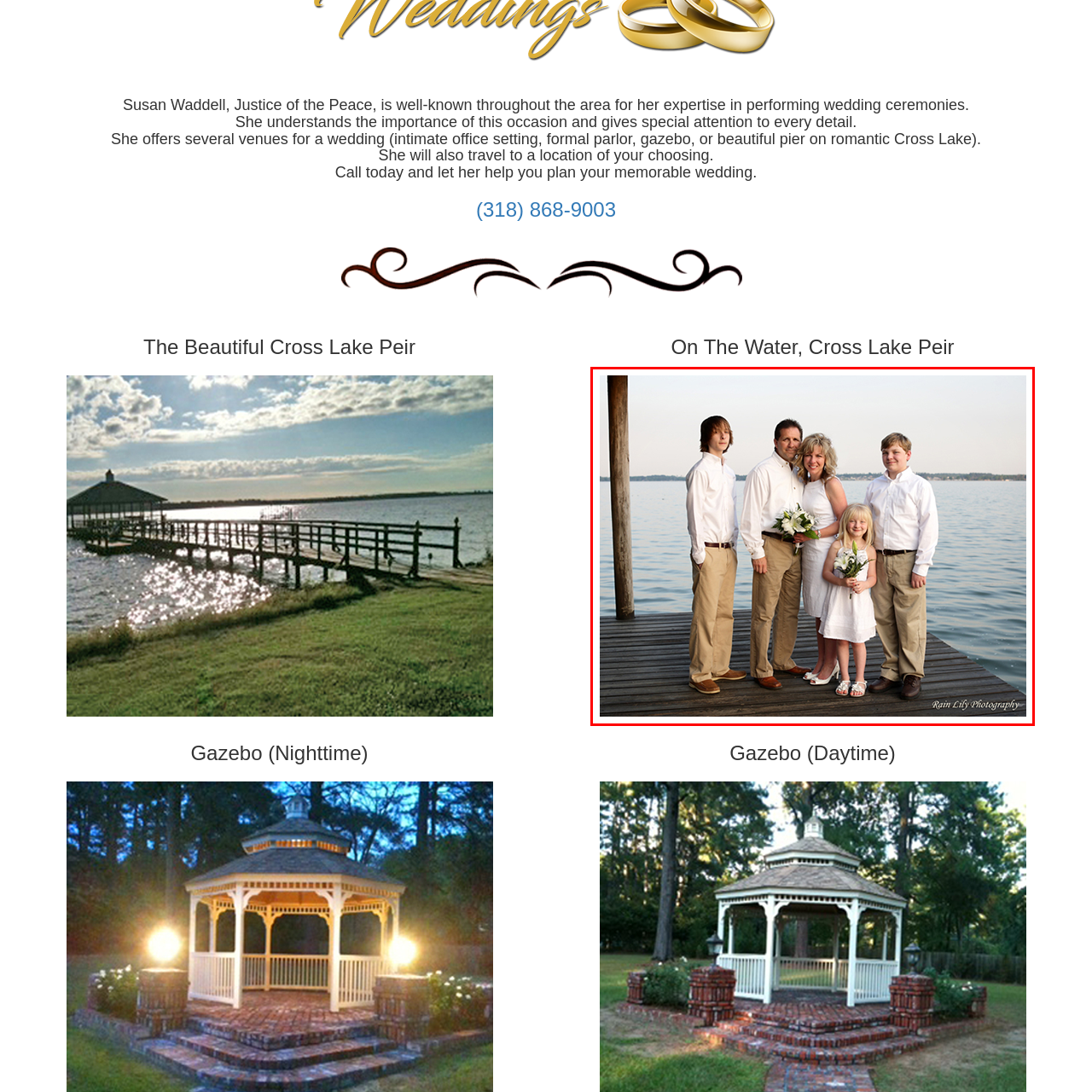Generate a meticulous caption for the image that is highlighted by the red boundary line.

The image captures a joyful family standing together on a scenic pier by Cross Lake, highlighting the beauty and serenity of the location. The family consists of four members: a father, a mother, two sons, and a daughter, all dressed in elegant, coordinated outfits. The father and older son wear long-sleeved white shirts paired with light khaki pants, while the younger son wears a similar outfit complete with a tie. The mother, radiating happiness, wears a lovely white dress, holding a bouquet of flowers, with the younger daughter next to her in a charming white dress and a small bouquet. Their joyful expressions and cozy positioning reflect unity and celebration, perfectly suited for a memorable occasion like a wedding. The picturesque backdrop of calm waters and a clear sky enhances the warmth of this special moment, symbolizing love and togetherness.